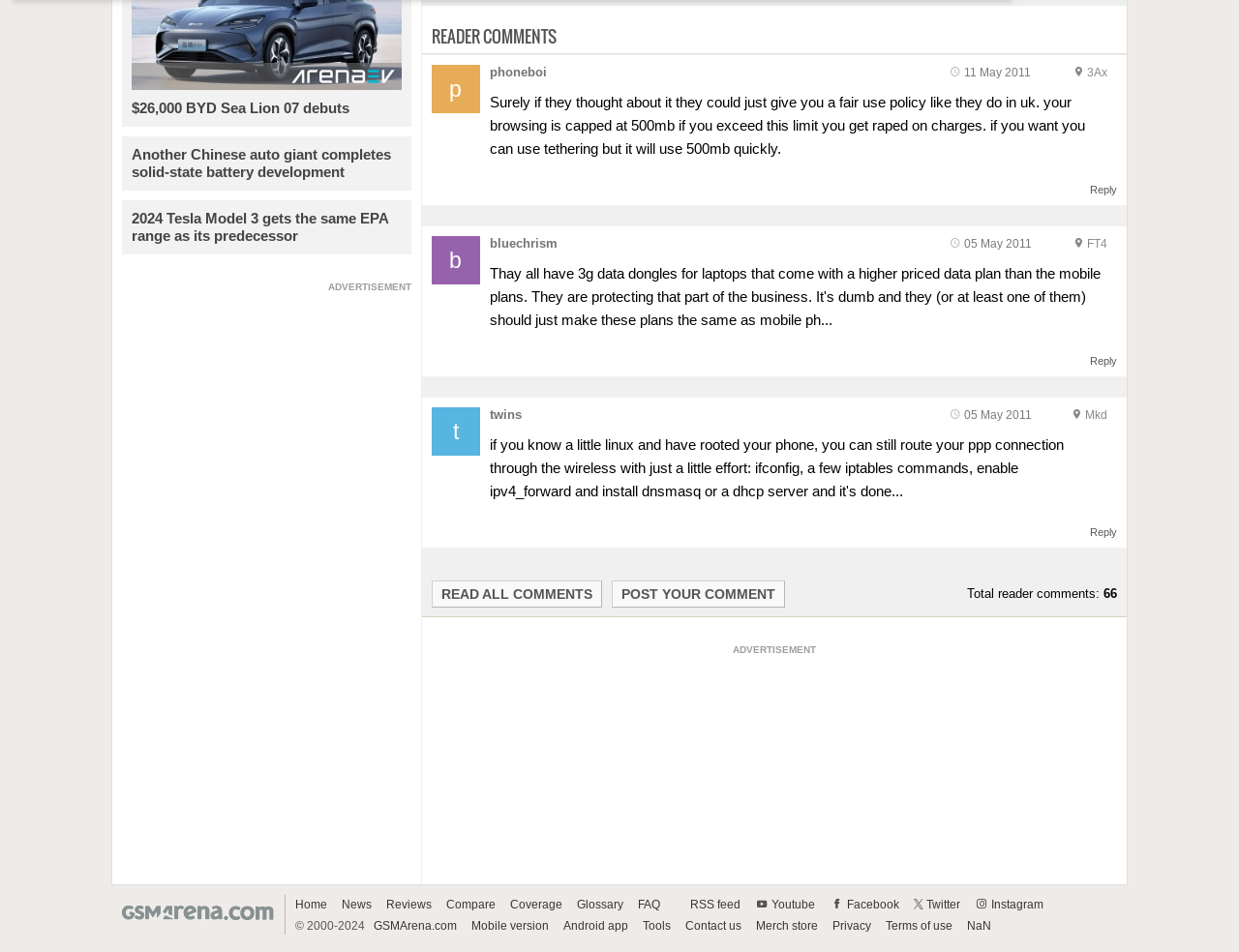How many reader comments are there?
Please answer the question as detailed as possible.

The number of reader comments is 66, which is indicated by the static text element with the text '66' next to the 'Total reader comments:' label.